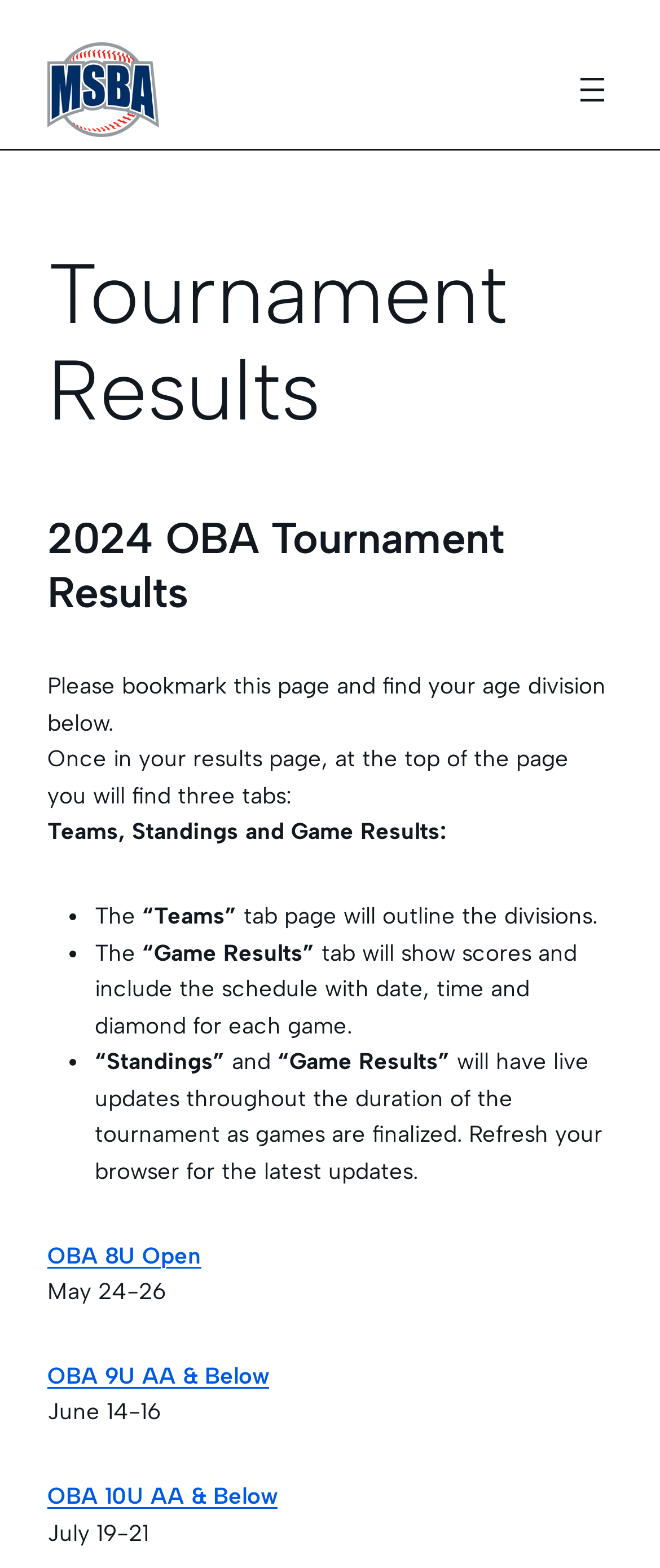How often should you refresh your browser on the 'Game Results' tab?
Observe the image and answer the question with a one-word or short phrase response.

Throughout the tournament